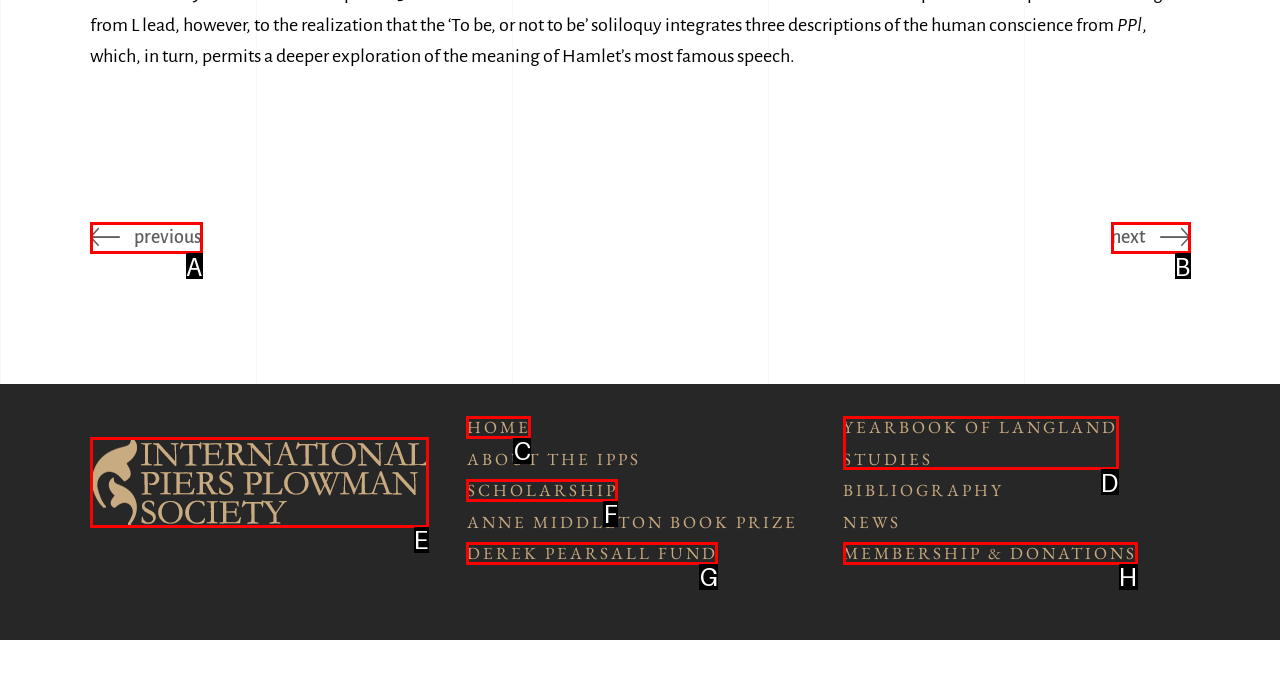From the provided options, which letter corresponds to the element described as: Derek Pearsall Fund
Answer with the letter only.

G